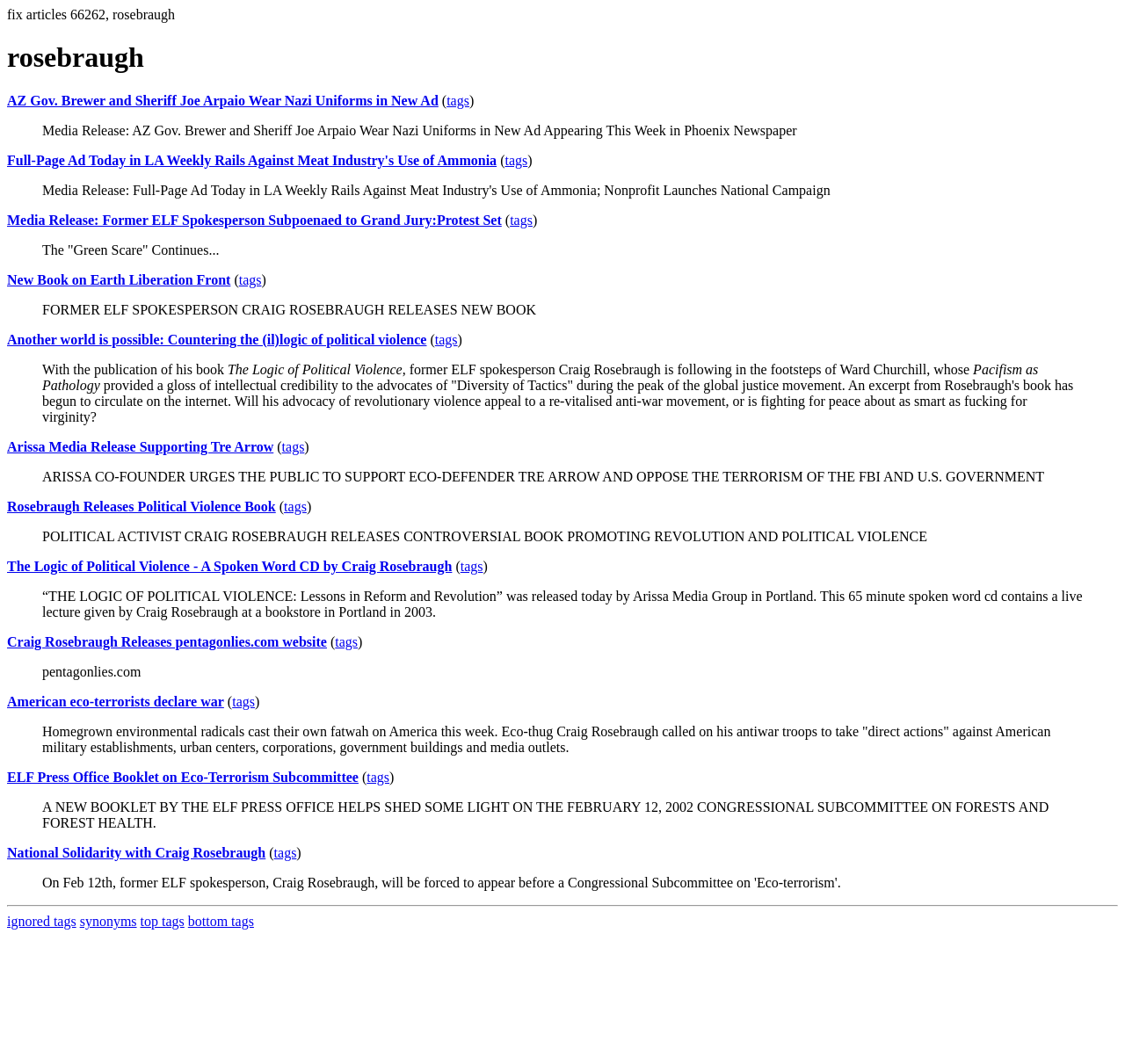Identify the bounding box coordinates for the element that needs to be clicked to fulfill this instruction: "Read the article 'Media Release: AZ Gov. Brewer and Sheriff Joe Arpaio Wear Nazi Uniforms in New Ad Appearing This Week in Phoenix Newspaper'". Provide the coordinates in the format of four float numbers between 0 and 1: [left, top, right, bottom].

[0.038, 0.116, 0.708, 0.13]